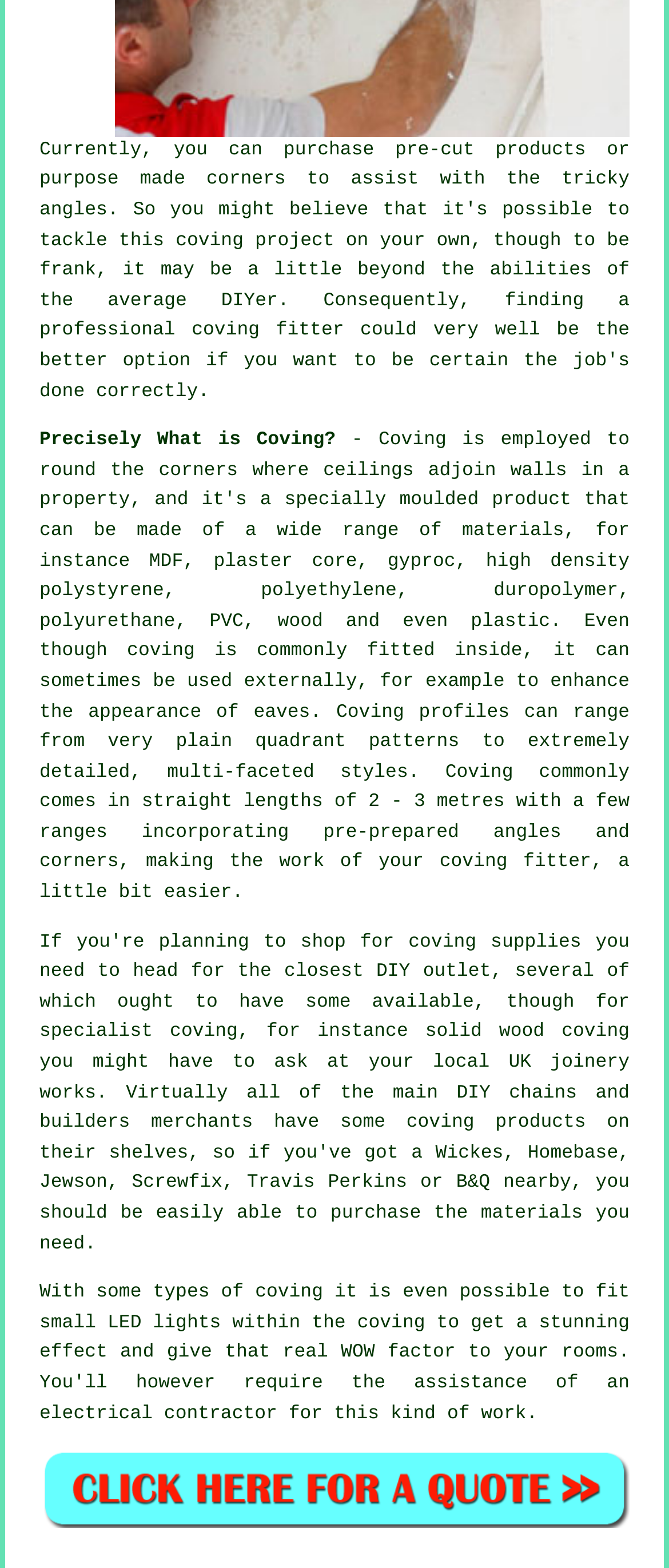Locate the bounding box coordinates of the clickable area to execute the instruction: "Learn more about 'Coving'". Provide the coordinates as four float numbers between 0 and 1, represented as [left, top, right, bottom].

[0.566, 0.275, 0.667, 0.288]